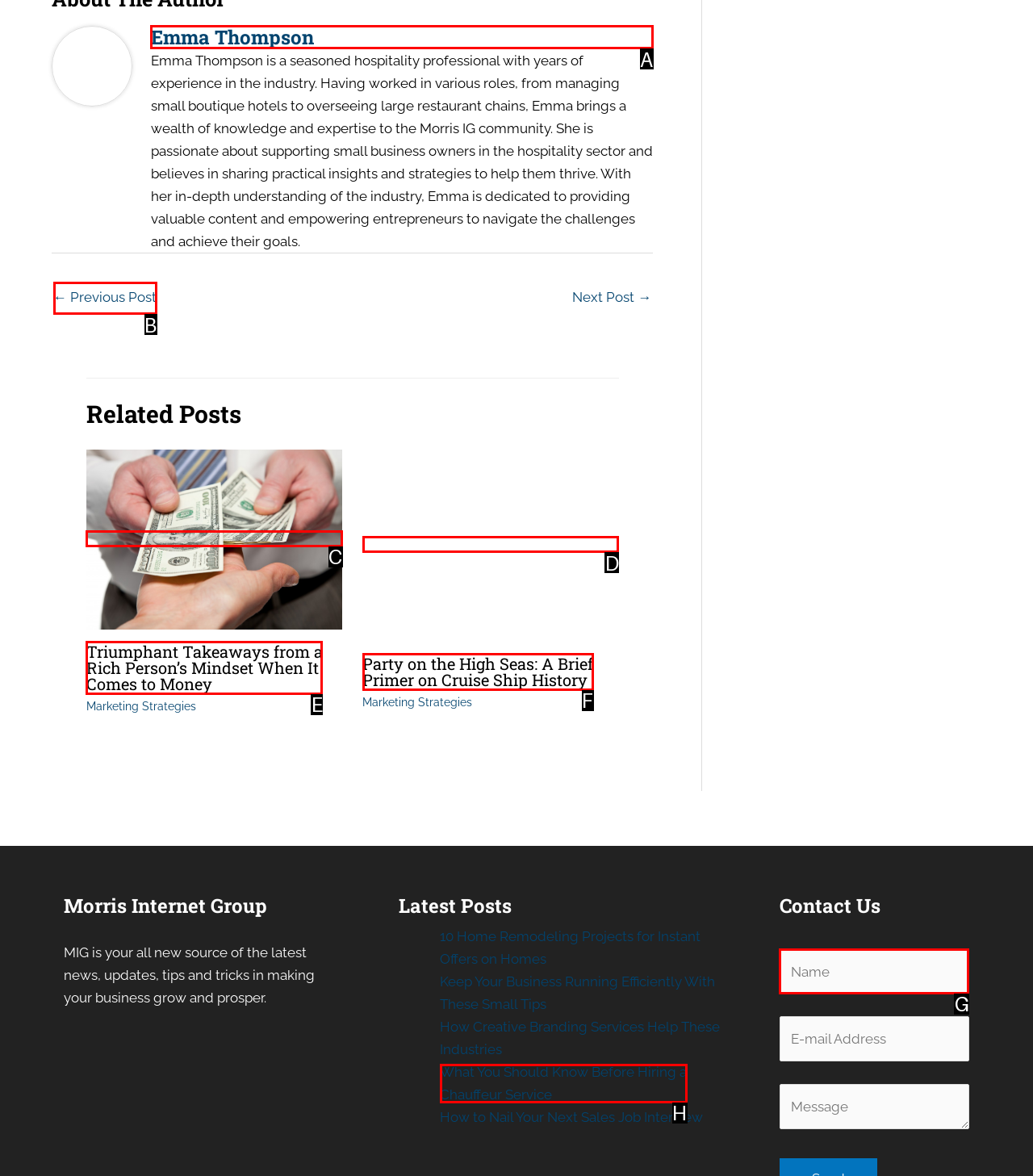Identify which lettered option to click to carry out the task: Read more about Party on the High Seas: A Brief Primer on Cruise Ship History. Provide the letter as your answer.

D